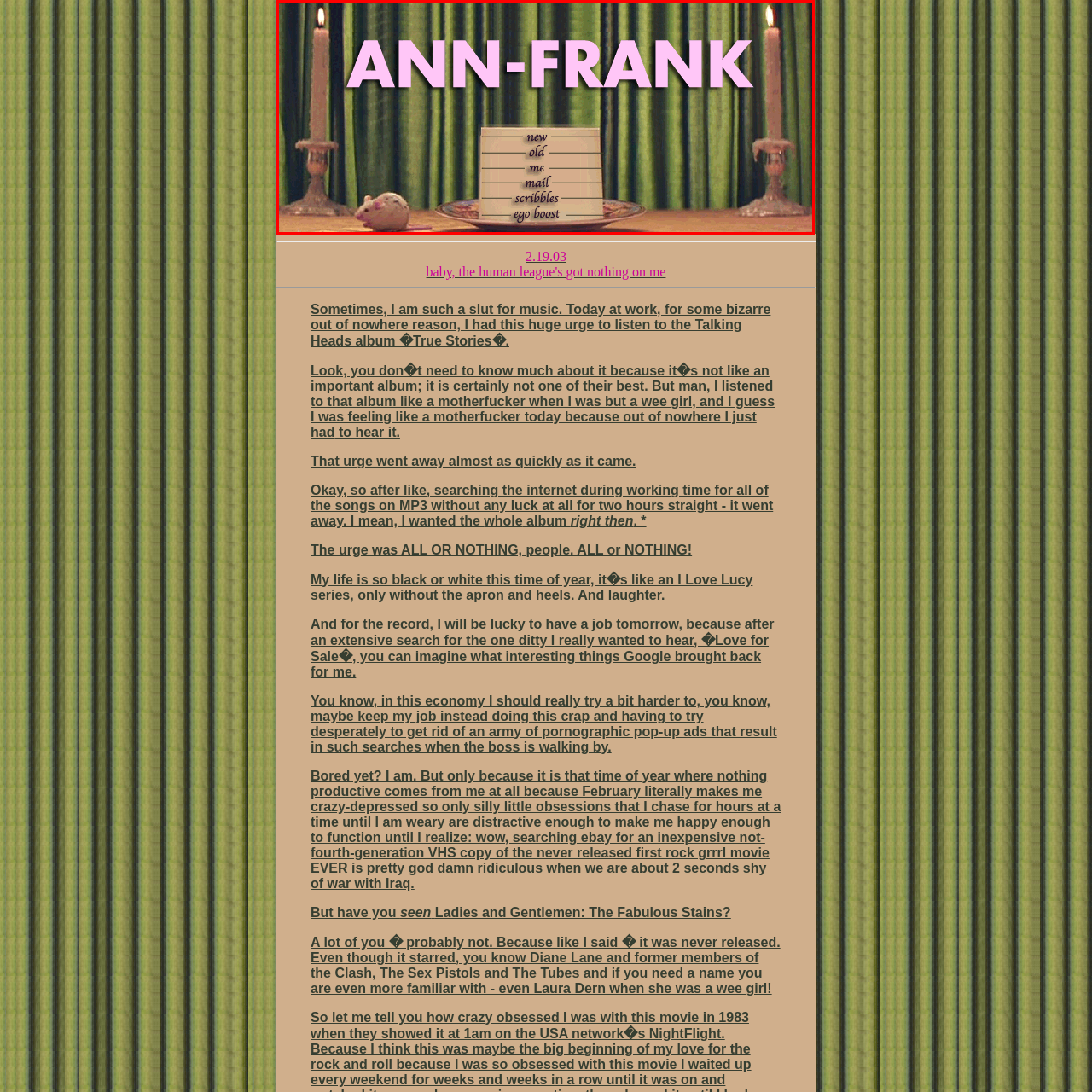Provide a thorough description of the scene depicted within the red bounding box.

The image prominently displays the text "ANN-FRANK" in bold pink letters against a backdrop of richly textured green curtains, giving it a striking and vibrant appearance. Below the title, there is a decorative table with a circular dish that looks like it holds various notes or cards, with the words “new,” “old,” “me,” “mail,” “scribbles,” and “ego boost” neatly arranged in a list format. On either side of the table, elegant silver candlesticks holding white candles add a soft glow, enhancing the inviting, creative atmosphere. In the foreground, a small, whimsical mouse figurine peeks out from the left, adding a touch of charm and playfulness to the scene.